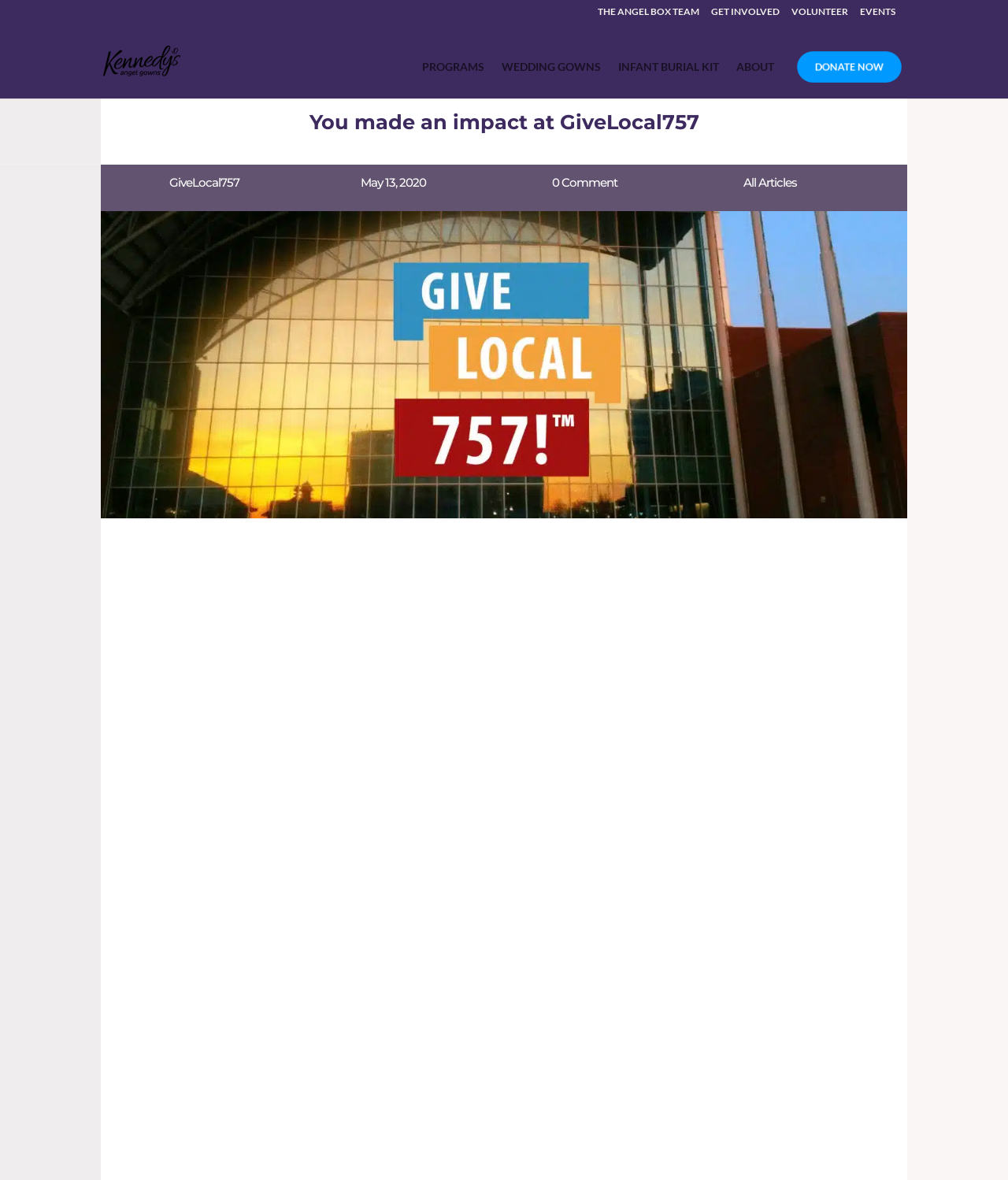Please determine the heading text of this webpage.

You made an impact at GiveLocal757